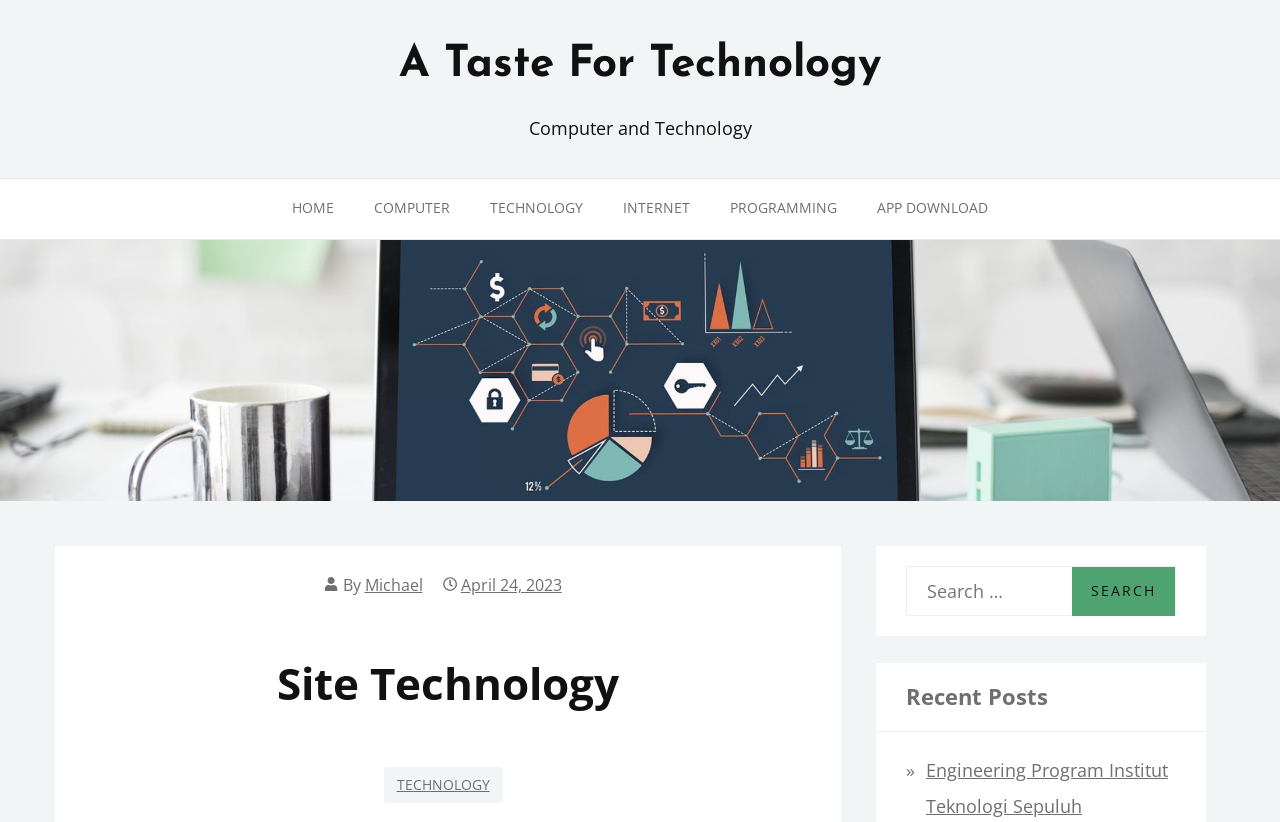Please determine the bounding box coordinates of the clickable area required to carry out the following instruction: "go to Milano". The coordinates must be four float numbers between 0 and 1, represented as [left, top, right, bottom].

None